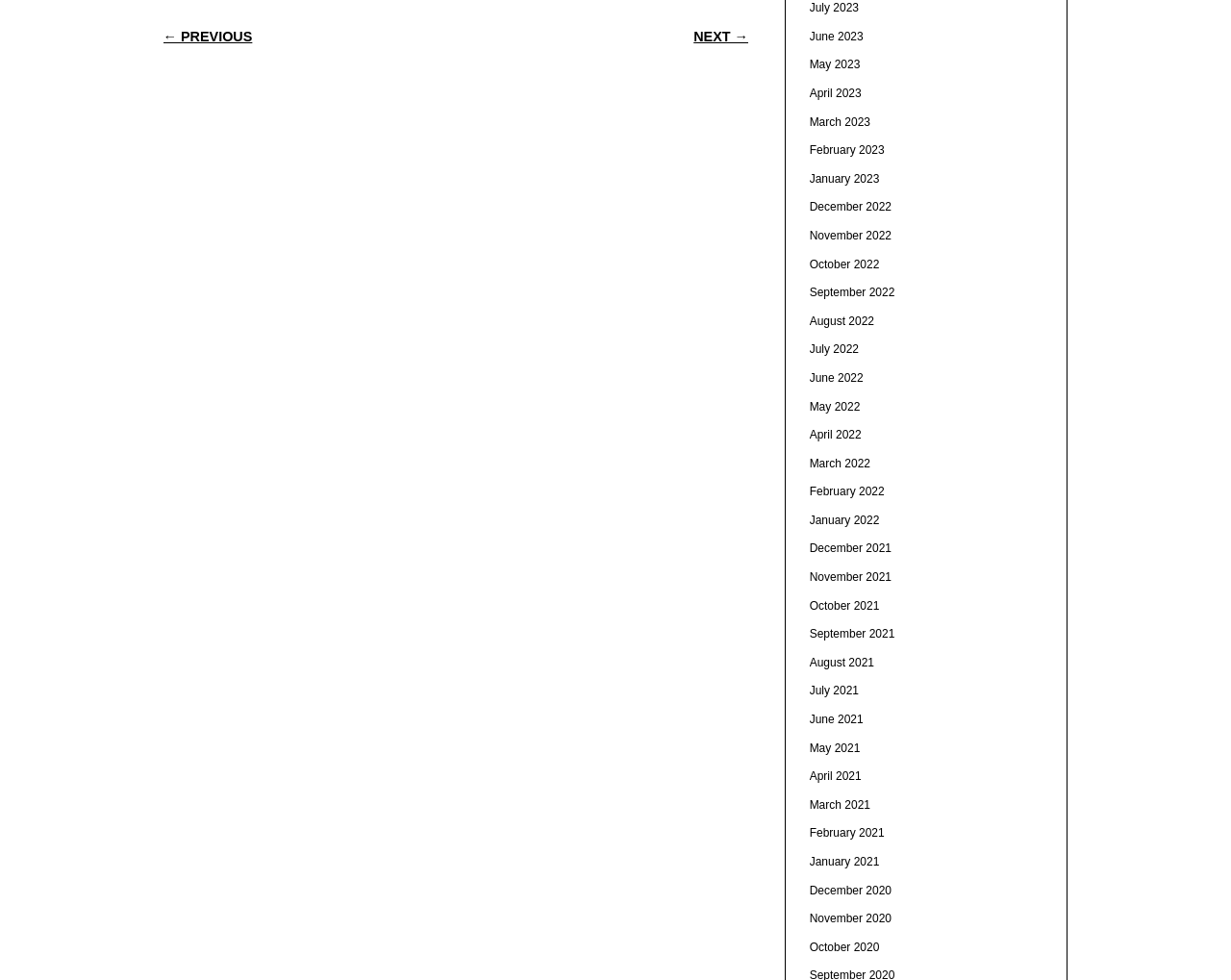Answer succinctly with a single word or phrase:
What type of content is organized by month and year?

Posts